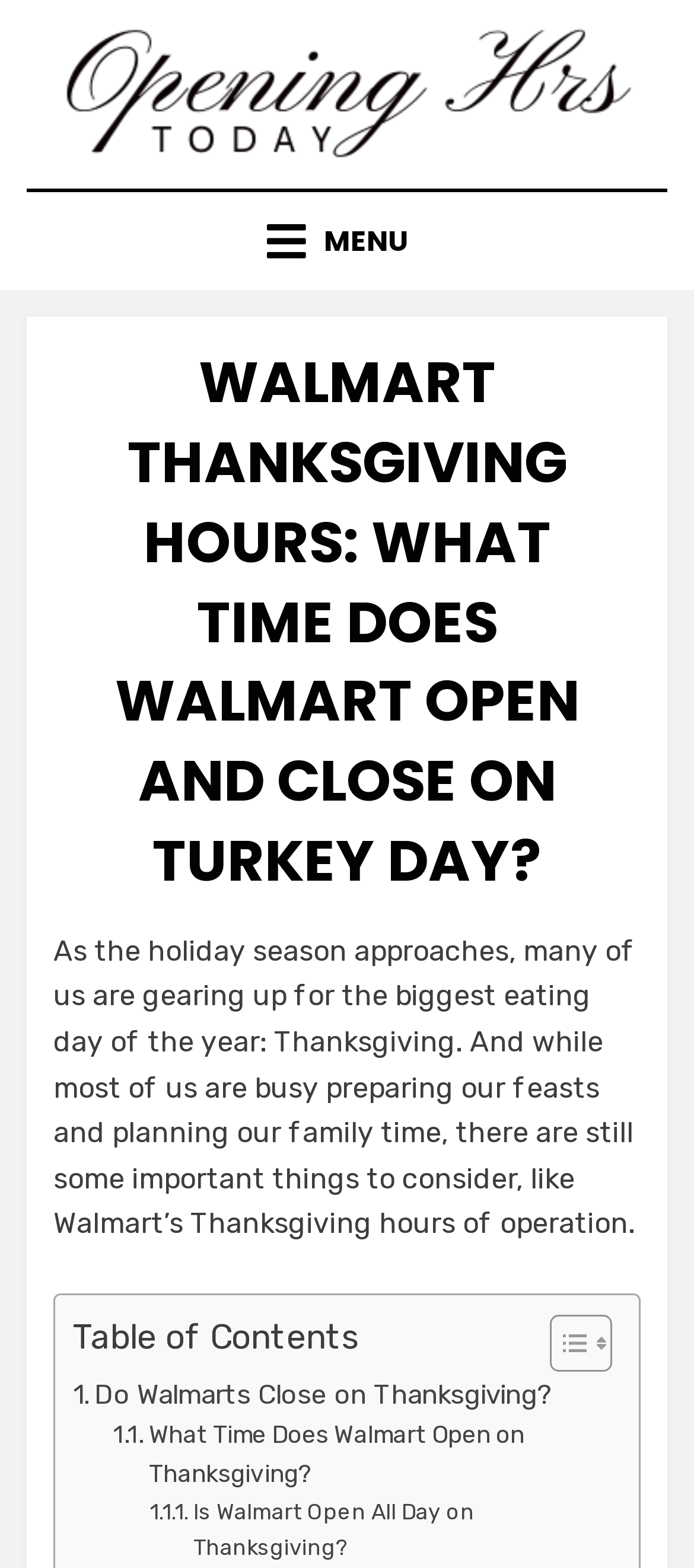Please locate the bounding box coordinates of the region I need to click to follow this instruction: "Follow on Instagram".

None